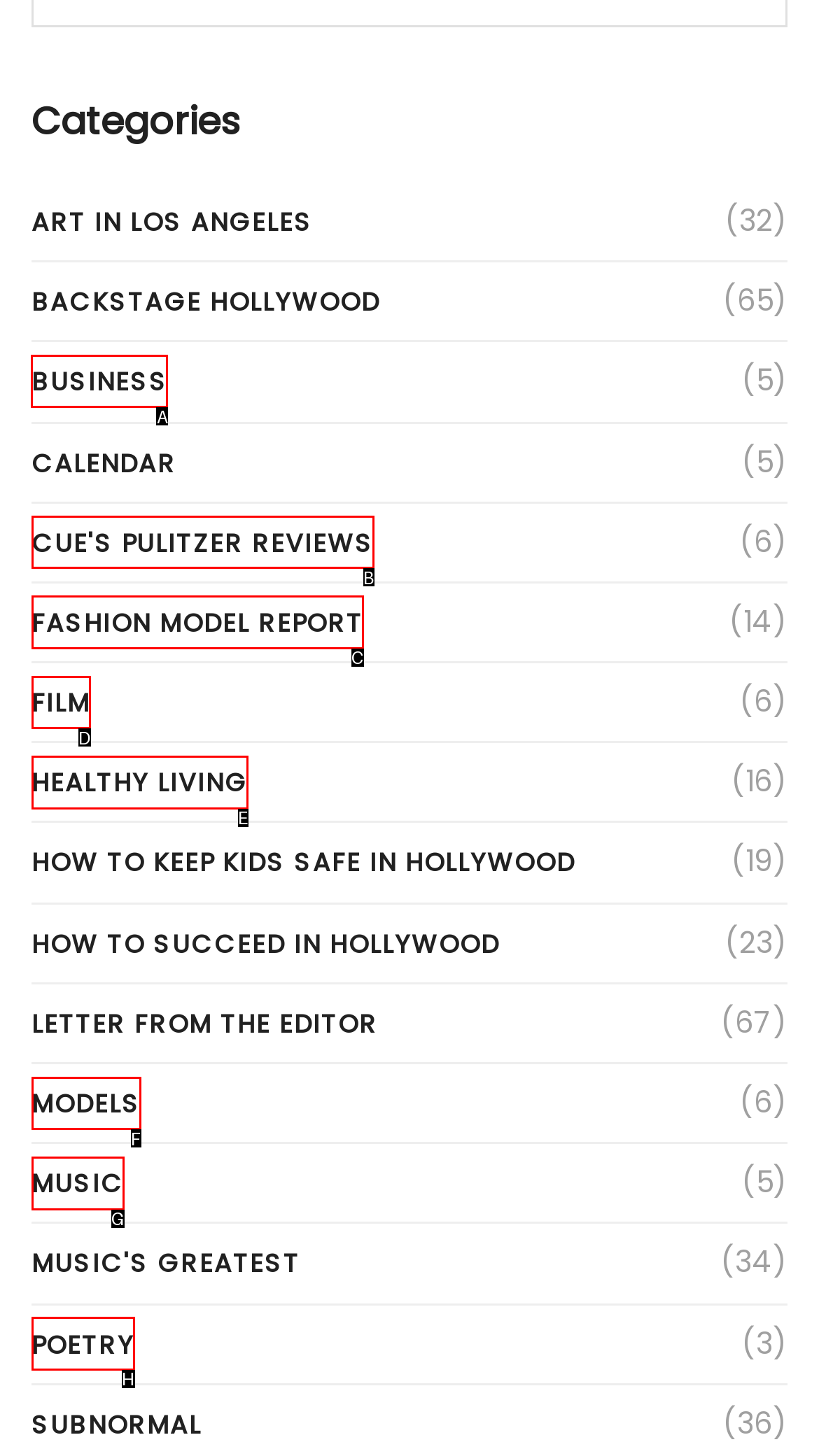Choose the HTML element to click for this instruction: Explore BUSINESS Answer with the letter of the correct choice from the given options.

A